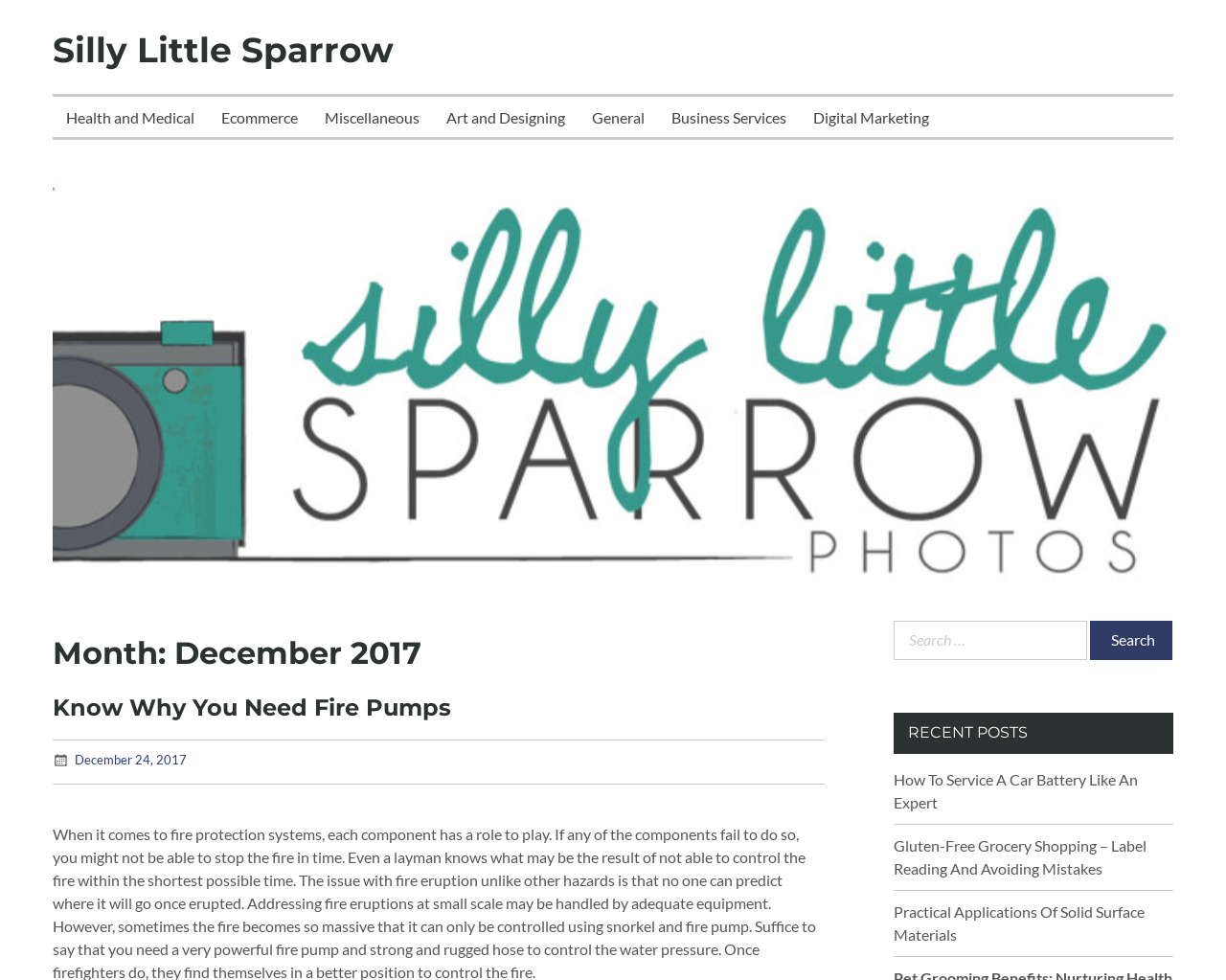Determine the bounding box coordinates of the section to be clicked to follow the instruction: "Search for something". The coordinates should be given as four float numbers between 0 and 1, formatted as [left, top, right, bottom].

[0.729, 0.633, 0.887, 0.674]